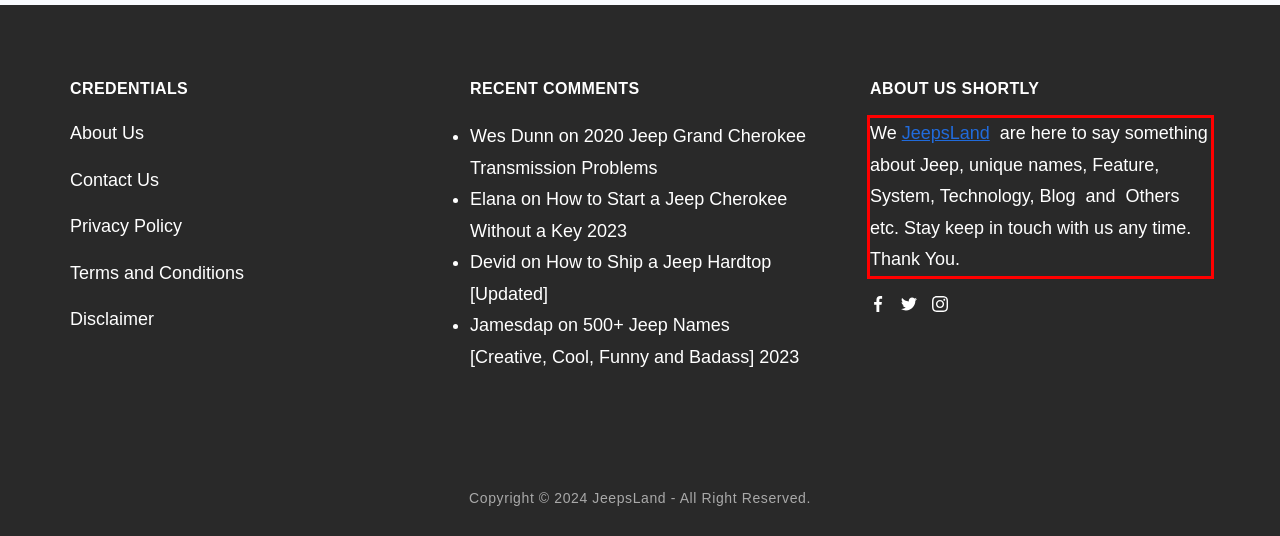Using the provided screenshot, read and generate the text content within the red-bordered area.

We JeepsLand are here to say something about Jeep, unique names, Feature, System, Technology, Blog and Others etc. Stay keep in touch with us any time. Thank You.